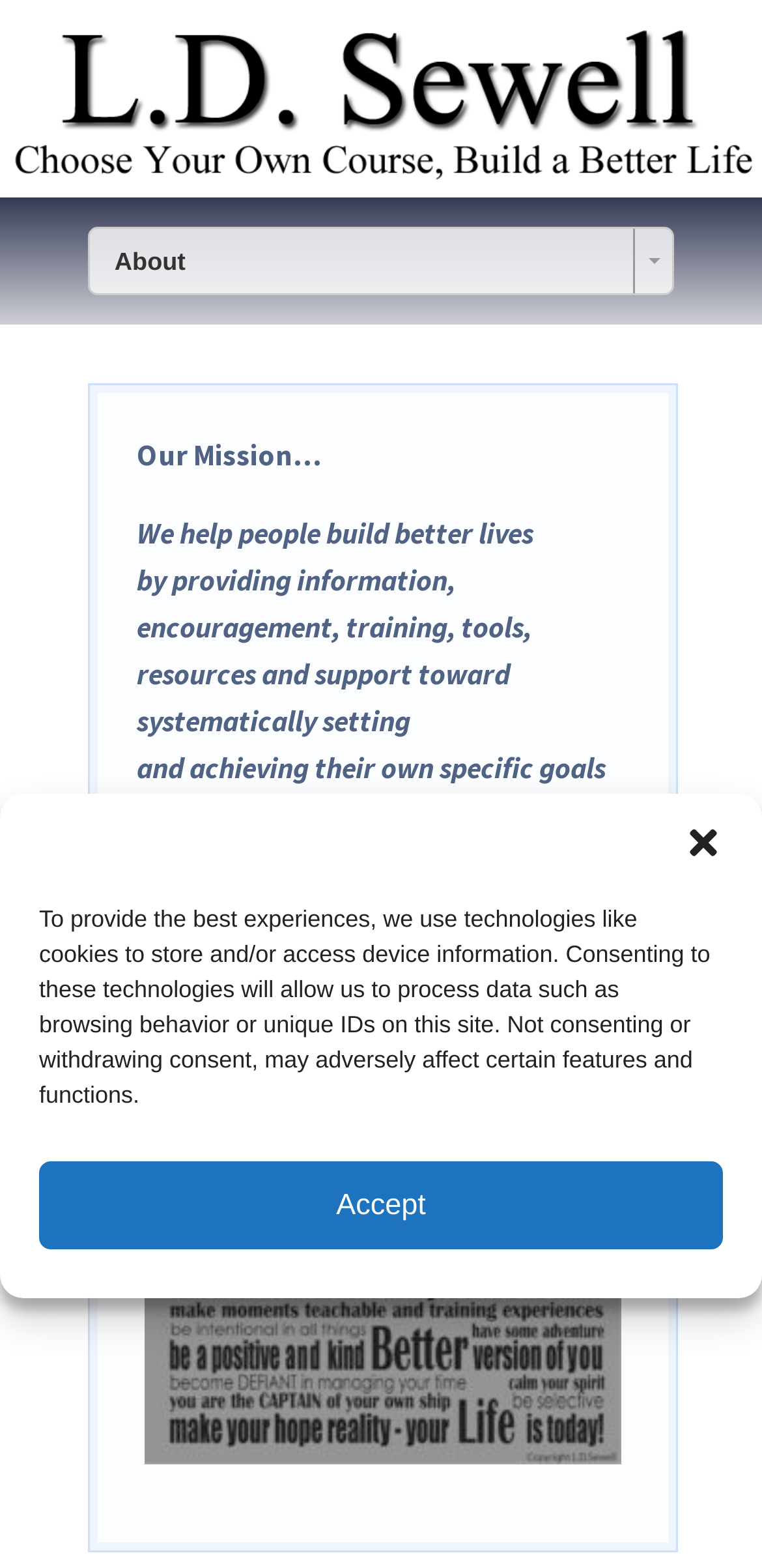Describe all the key features of the webpage in detail.

The webpage is titled "LDS Manifesto — L.D. Sewell" and features a prominent image of L.D. Sewell at the top, spanning the full width of the page. Below the image, there is a combobox with an "About" option. 

To the right of the combobox, there is a section with a heading "Our Mission…" followed by a paragraph of text that describes the mission of the organization, which is to help people build better lives by providing information, encouragement, and resources to achieve their goals.

At the bottom of the page, there is a dialog box titled "Manage Cookie Consent" that takes up most of the page width. The dialog box contains a message explaining the use of cookies and technologies to store and access device information, and provides two buttons: "Close dialog" at the top right corner and "Accept" at the bottom right corner.